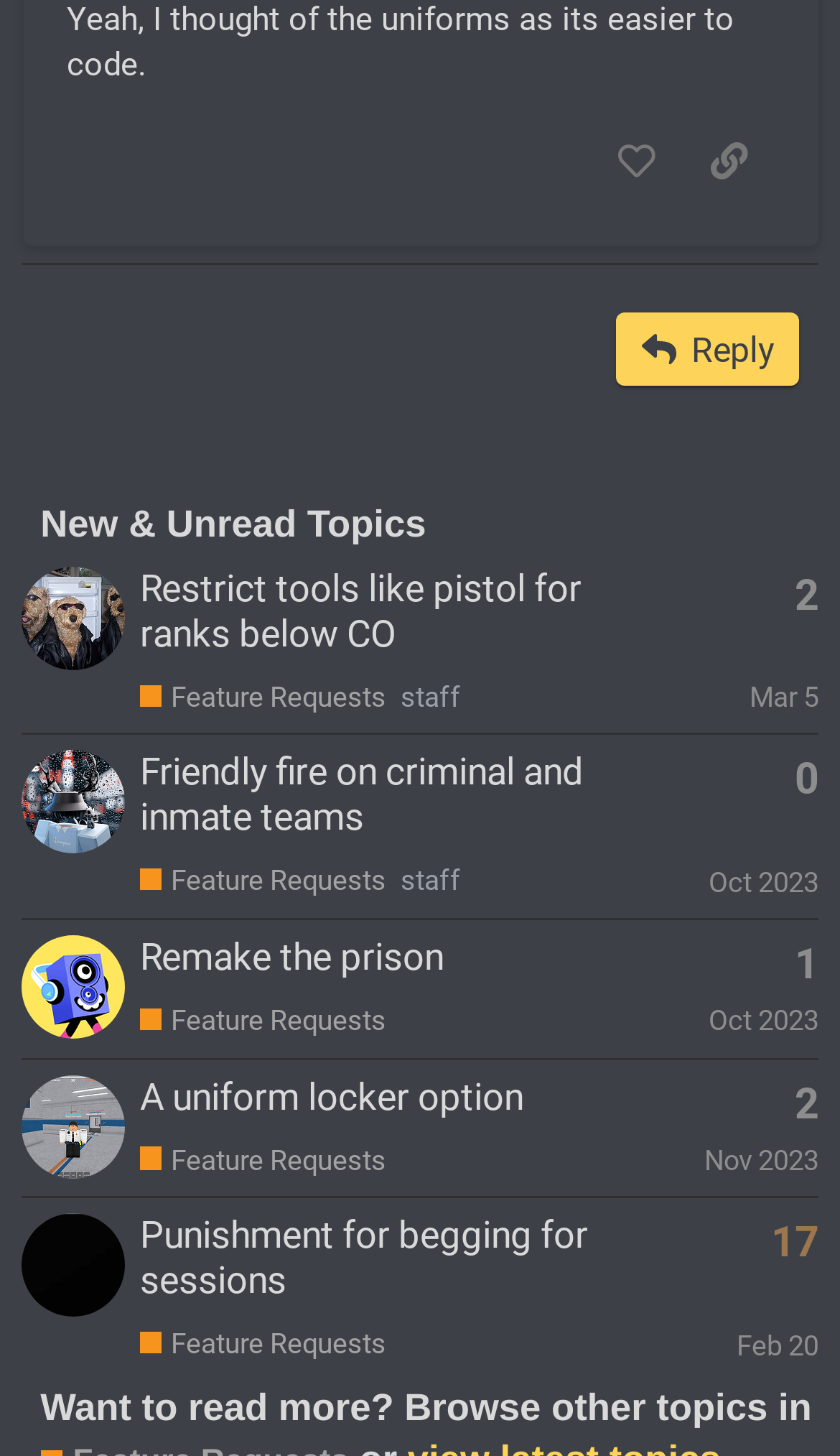Please find the bounding box for the UI element described by: "Punishment for begging for sessions".

[0.167, 0.834, 0.7, 0.894]